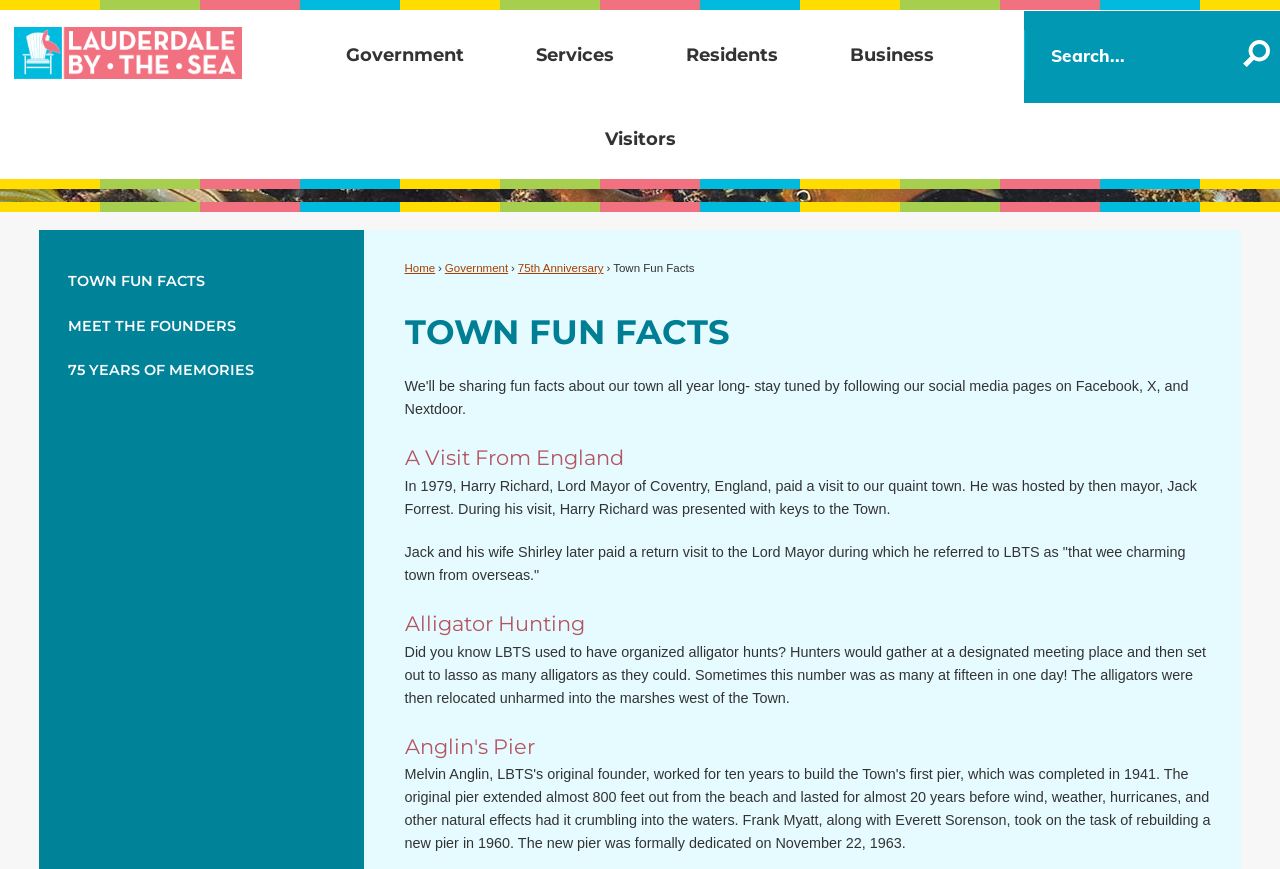Please determine the main heading text of this webpage.

TOWN FUN FACTS